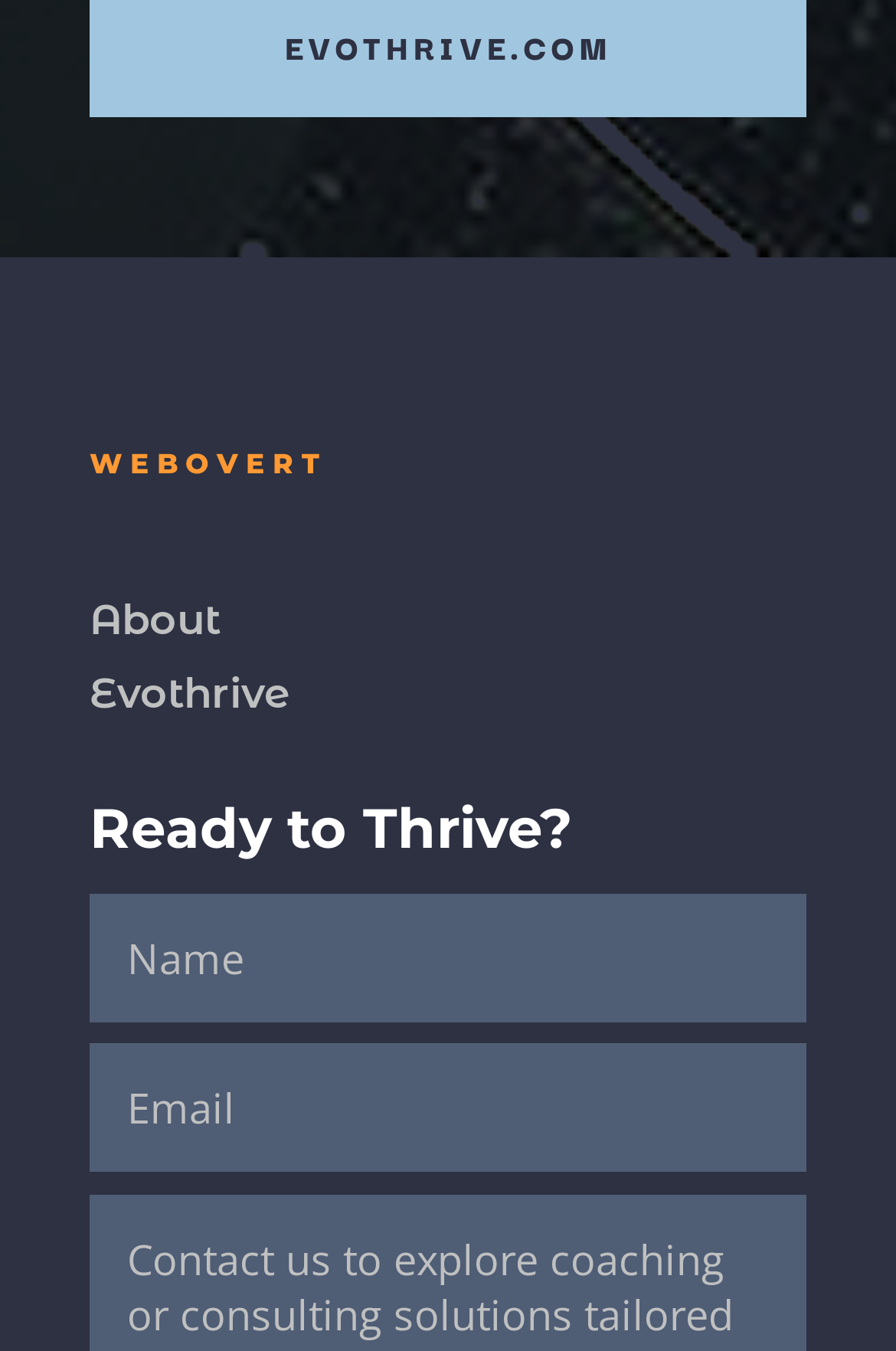Using the description: "Settings", identify the bounding box of the corresponding UI element in the screenshot.

None